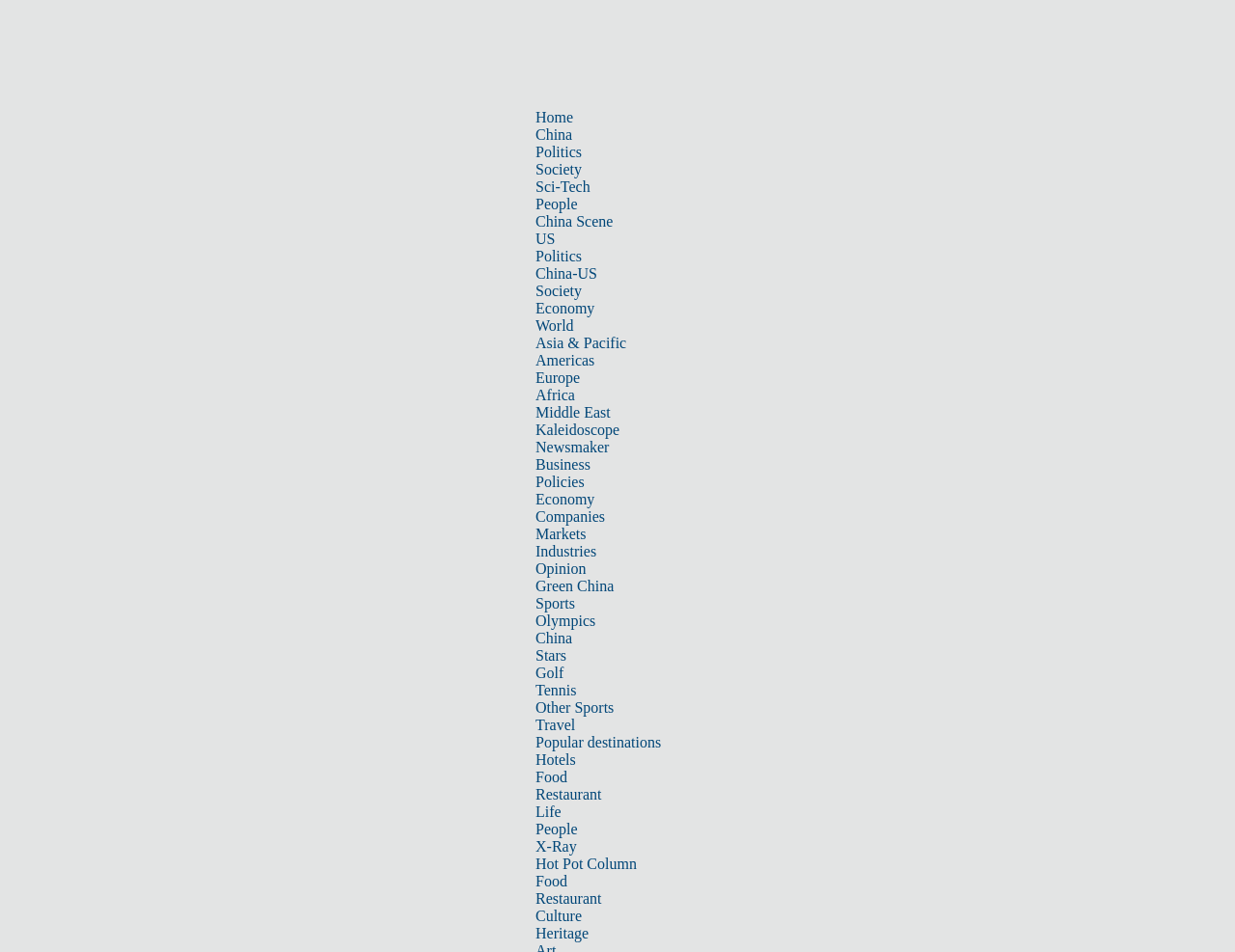What is the first link in the top navigation bar?
Please answer using one word or phrase, based on the screenshot.

Home